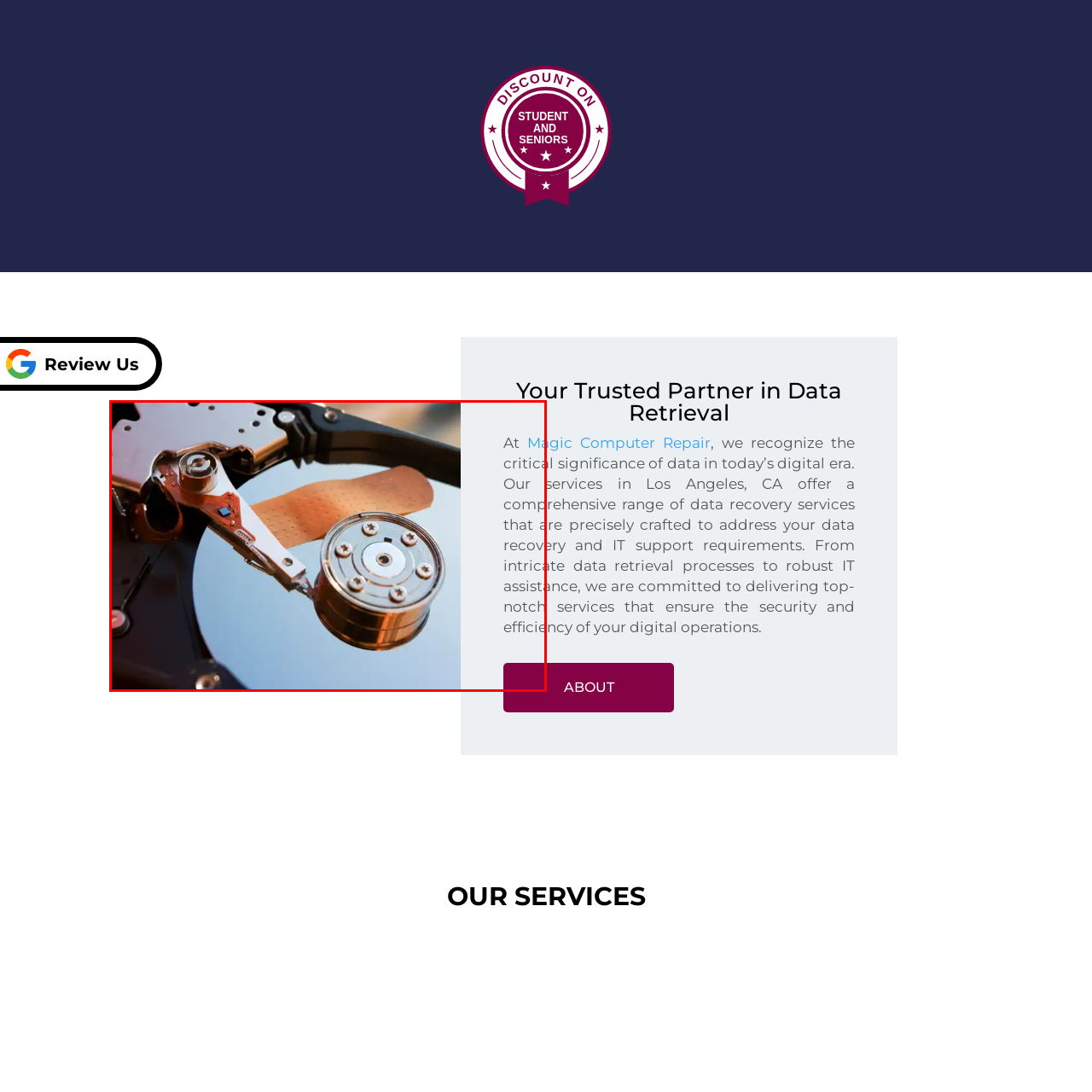What is attached to the platter? Inspect the image encased in the red bounding box and answer using only one word or a brief phrase.

Adhesive bandage